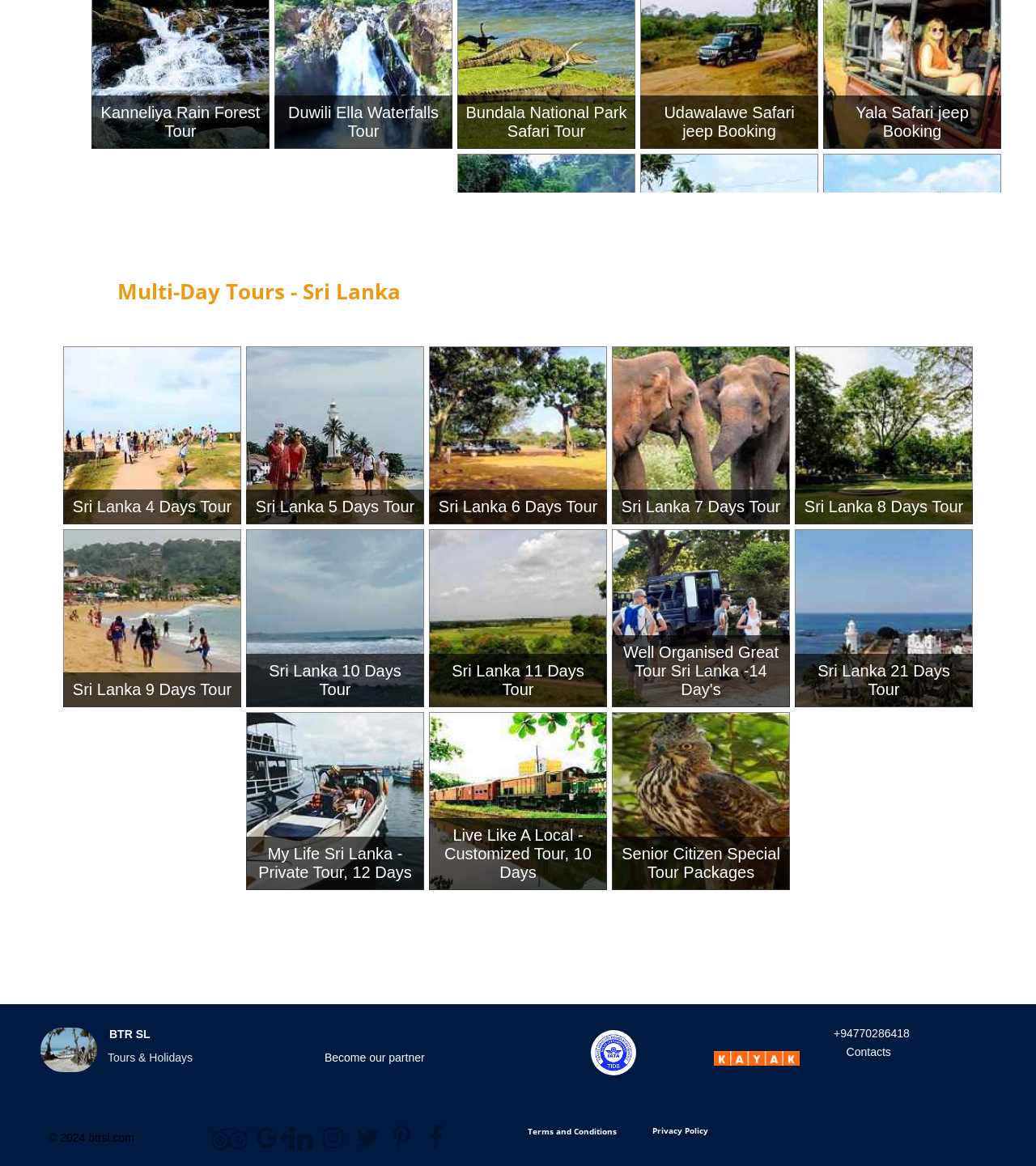Find the bounding box coordinates of the element you need to click on to perform this action: 'Click on the 'Become our partner' link'. The coordinates should be represented by four float values between 0 and 1, in the format [left, top, right, bottom].

[0.31, 0.901, 0.413, 0.913]